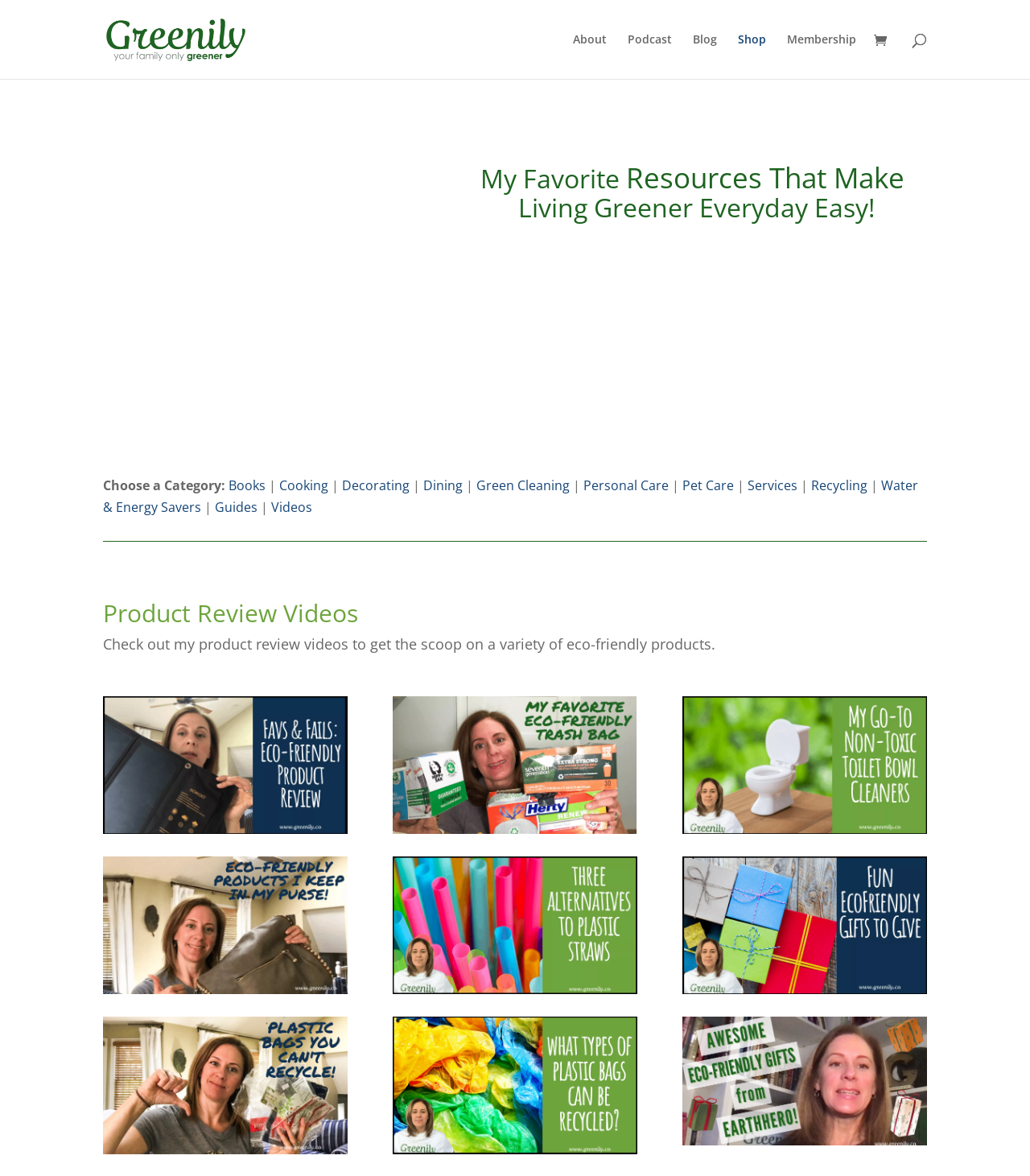Please locate the bounding box coordinates of the element that needs to be clicked to achieve the following instruction: "Choose the Books category". The coordinates should be four float numbers between 0 and 1, i.e., [left, top, right, bottom].

[0.222, 0.405, 0.258, 0.42]